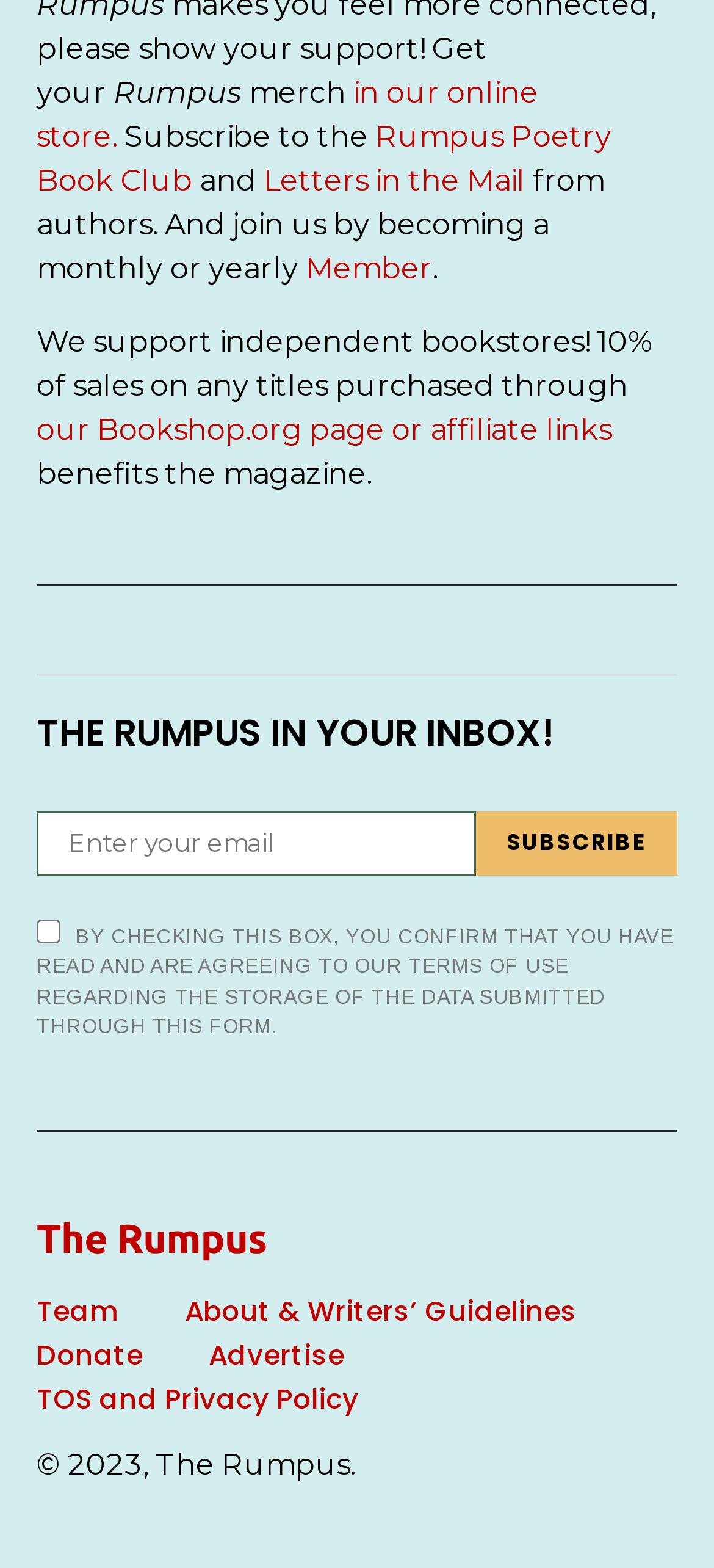Using the description: "Letters in the Mail", determine the UI element's bounding box coordinates. Ensure the coordinates are in the format of four float numbers between 0 and 1, i.e., [left, top, right, bottom].

[0.369, 0.104, 0.736, 0.126]